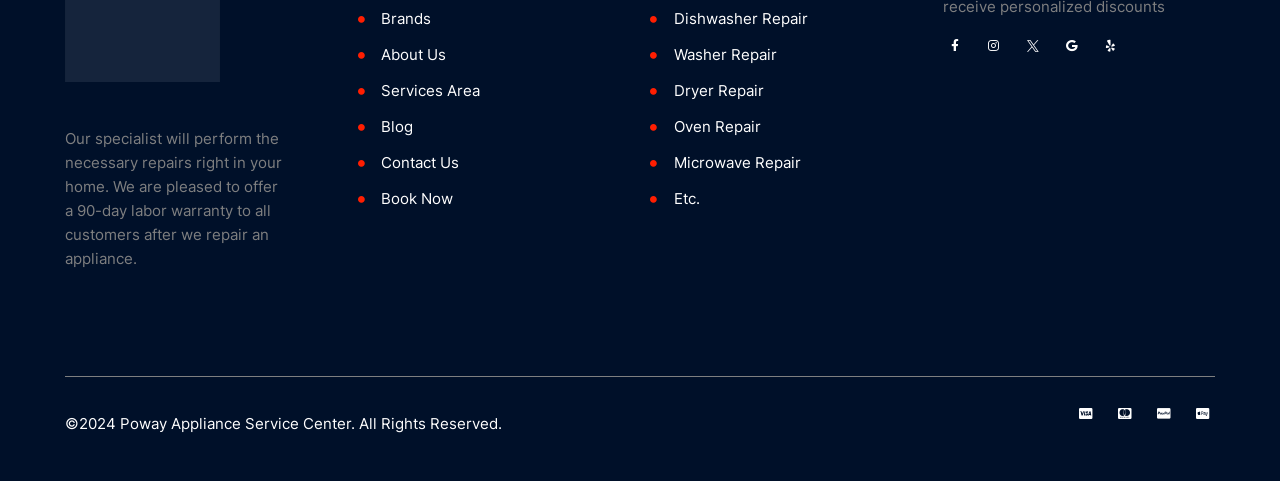How can customers book a service?
Please use the image to deliver a detailed and complete answer.

The link 'Book Now' is provided on the webpage, which suggests that customers can book a service by clicking on this link.